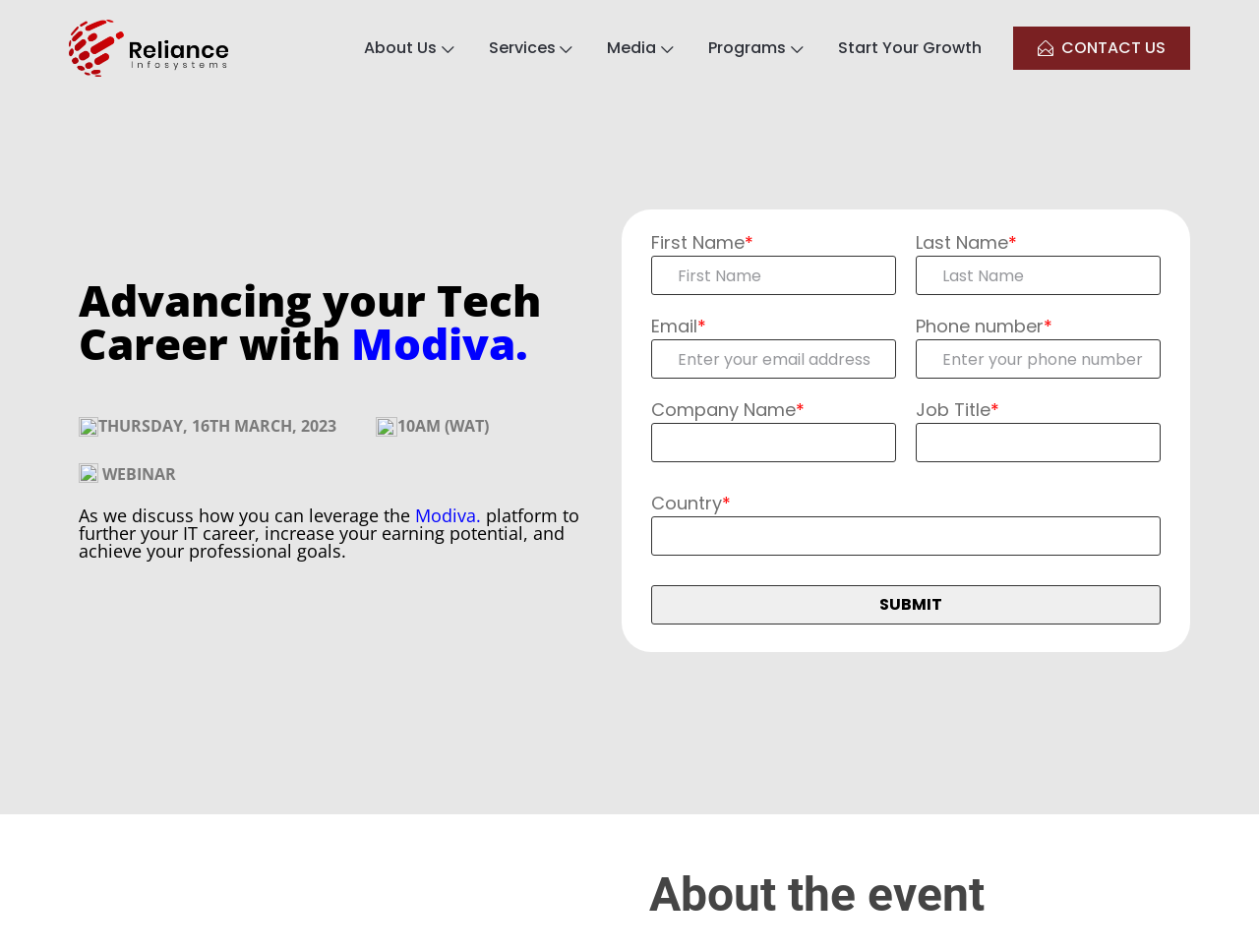Identify the bounding box coordinates for the element that needs to be clicked to fulfill this instruction: "View 'Current Openings'". Provide the coordinates in the format of four float numbers between 0 and 1: [left, top, right, bottom].

None